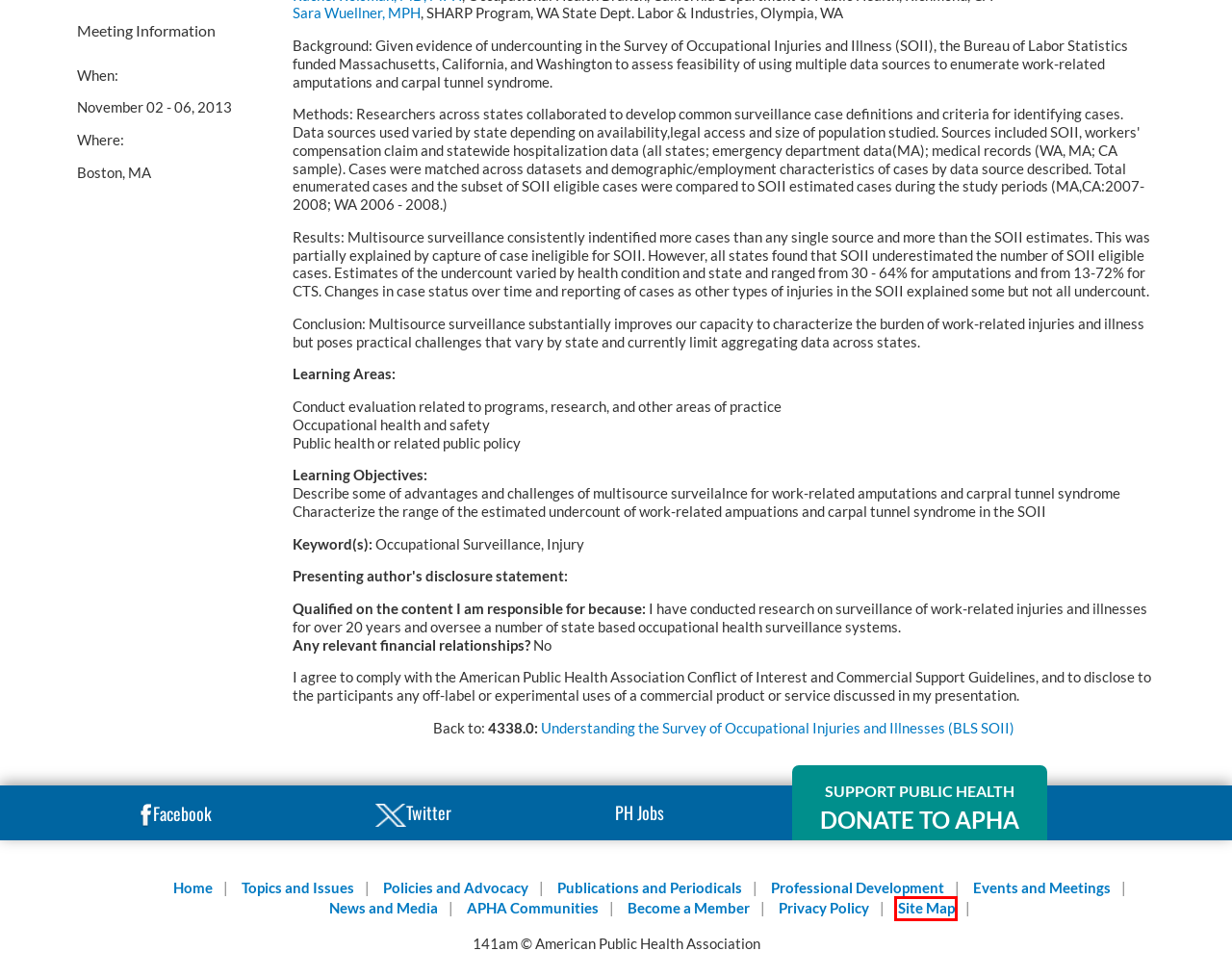Consider the screenshot of a webpage with a red bounding box around an element. Select the webpage description that best corresponds to the new page after clicking the element inside the red bounding box. Here are the candidates:
A. Privacy Policy
B. Policy Statements and Advocacy
C. Single Gift - Advocacy
D. APHA Membership
E. Professional Development
F. APHA Communities
G. Publications & Periodicals
H. Site Map

H